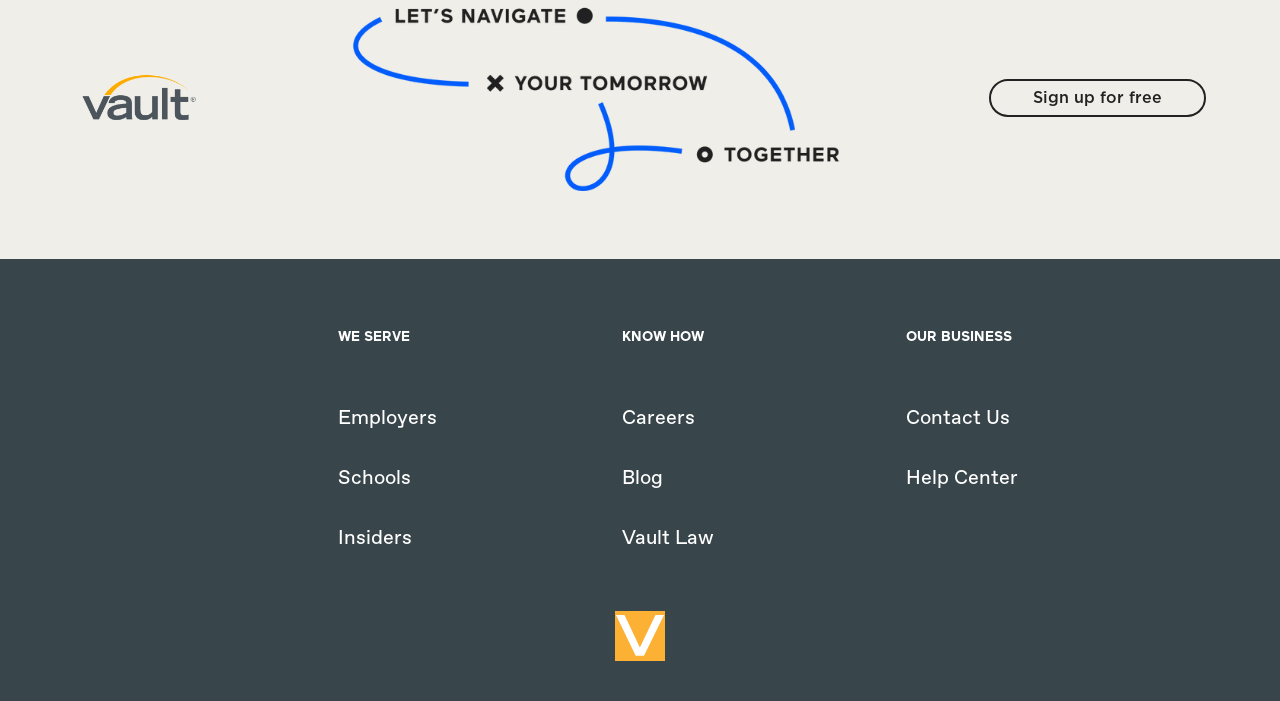Identify the bounding box coordinates of the clickable region to carry out the given instruction: "Click the 'Sign up for free' button".

[0.772, 0.112, 0.942, 0.168]